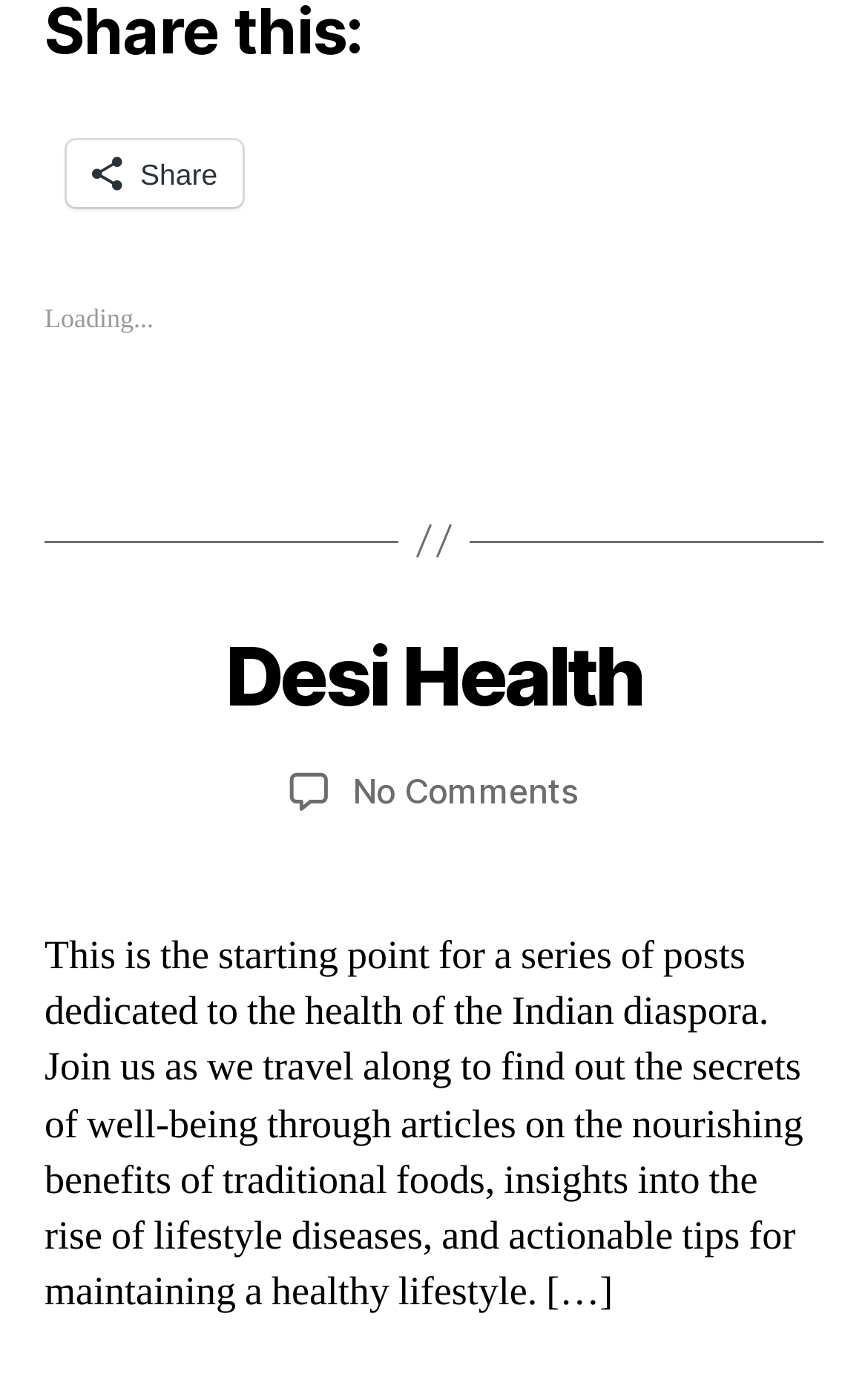Give a concise answer using one word or a phrase to the following question:
What is the name of the category?

Desi Health